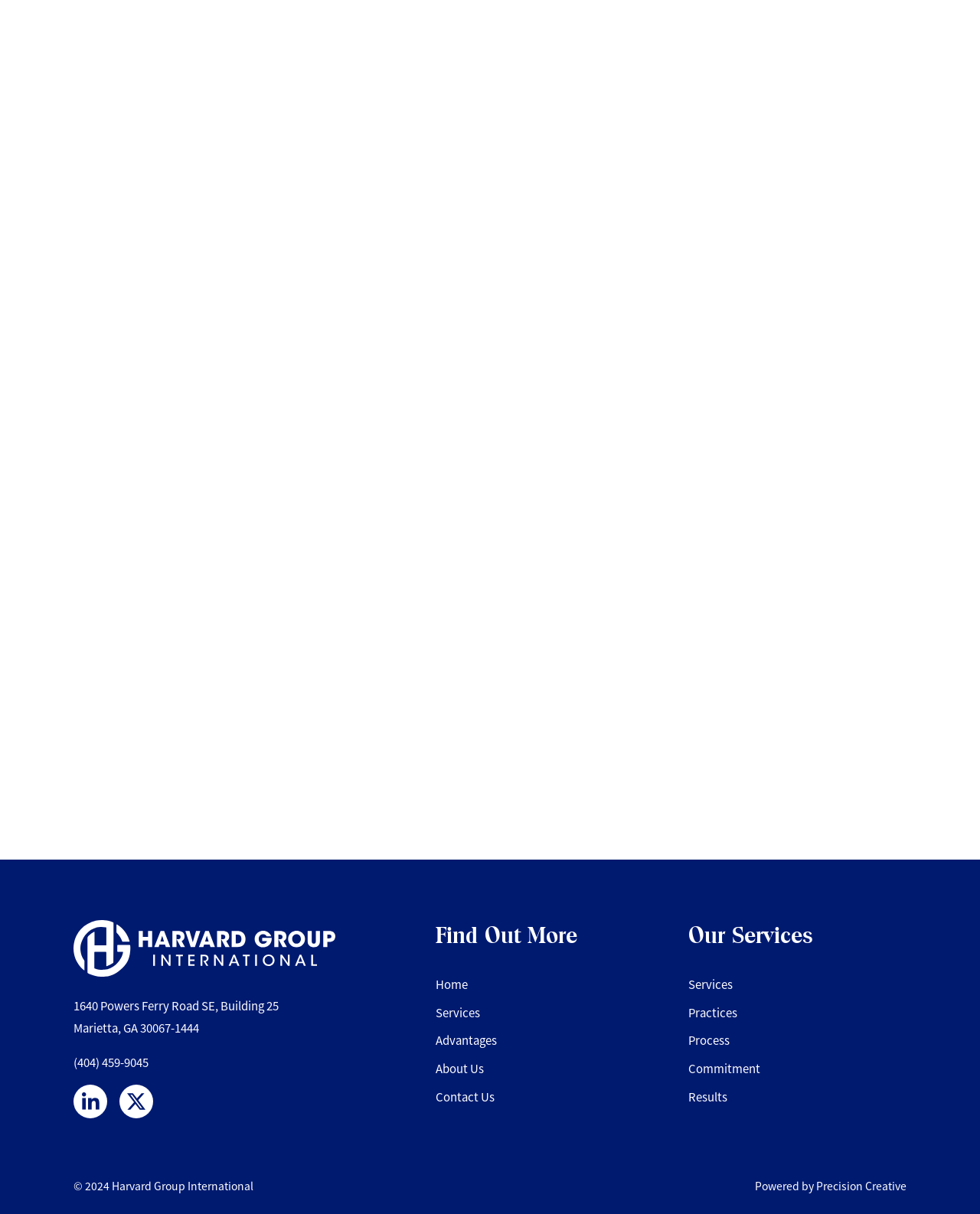What is the company's address?
Please provide a single word or phrase in response based on the screenshot.

1640 Powers Ferry Road SE, Building 25 Marietta, GA 30067-1444